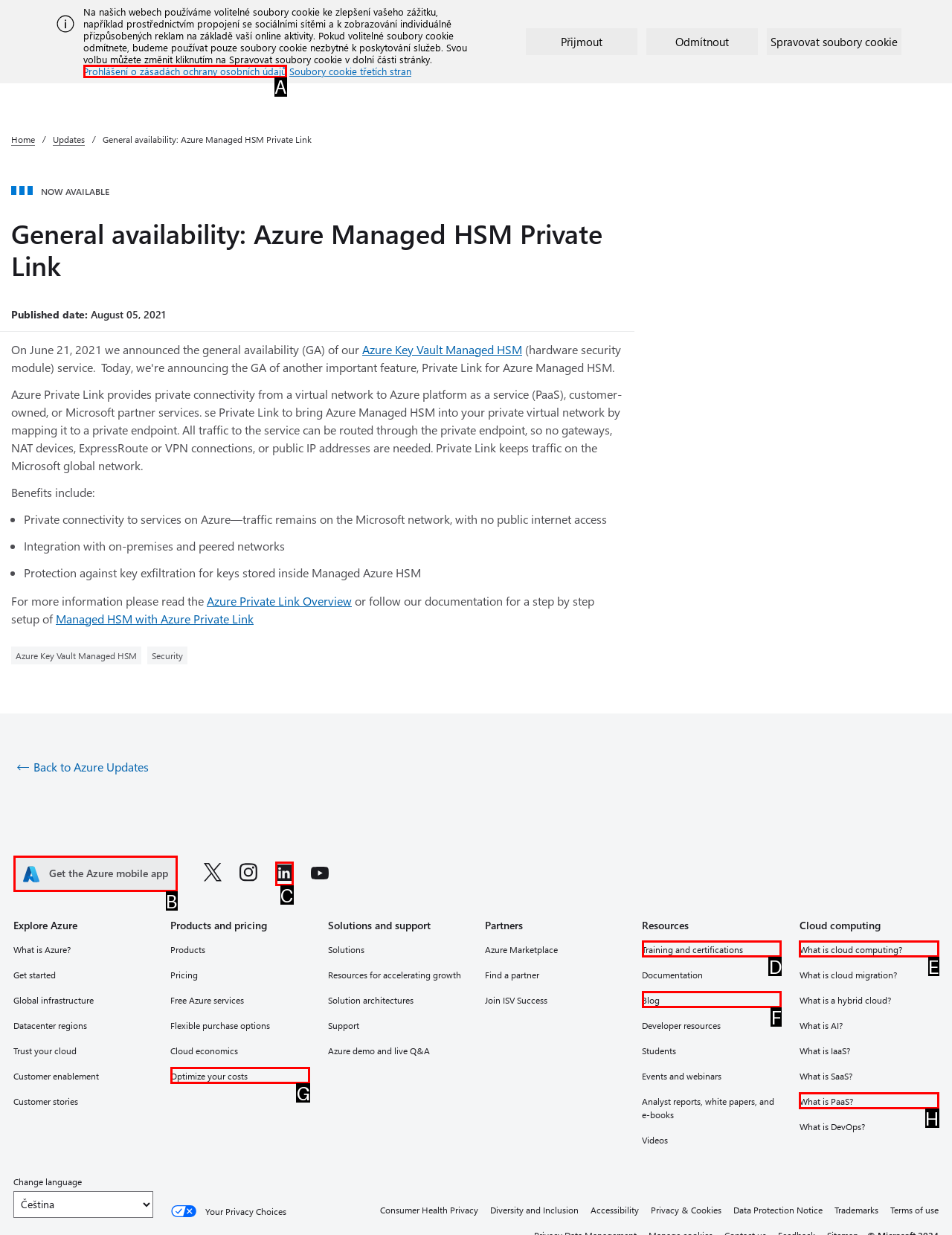Determine which option fits the following description: Training and certifications
Answer with the corresponding option's letter directly.

D